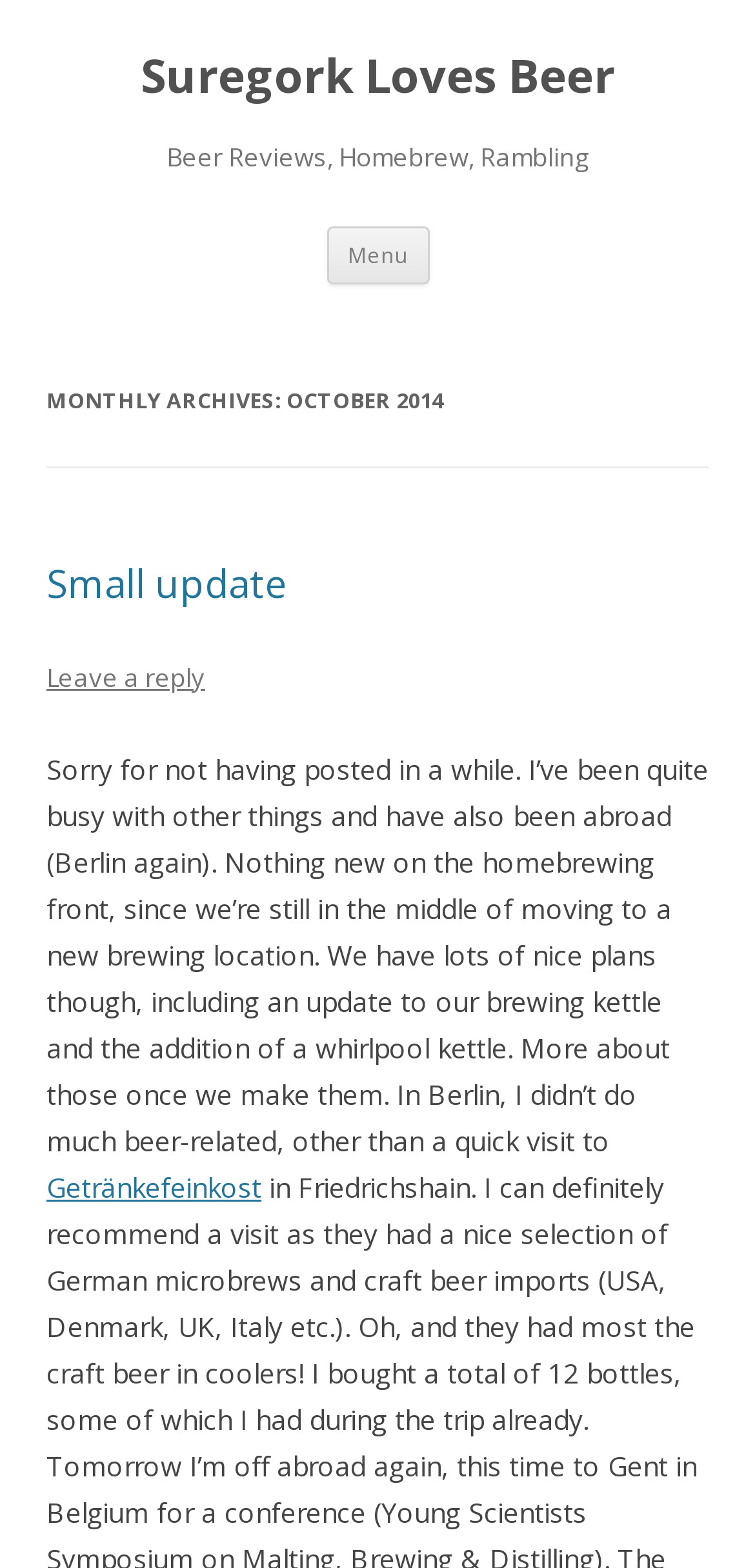Find the bounding box of the element with the following description: "Getränkefeinkost". The coordinates must be four float numbers between 0 and 1, formatted as [left, top, right, bottom].

[0.062, 0.745, 0.346, 0.768]